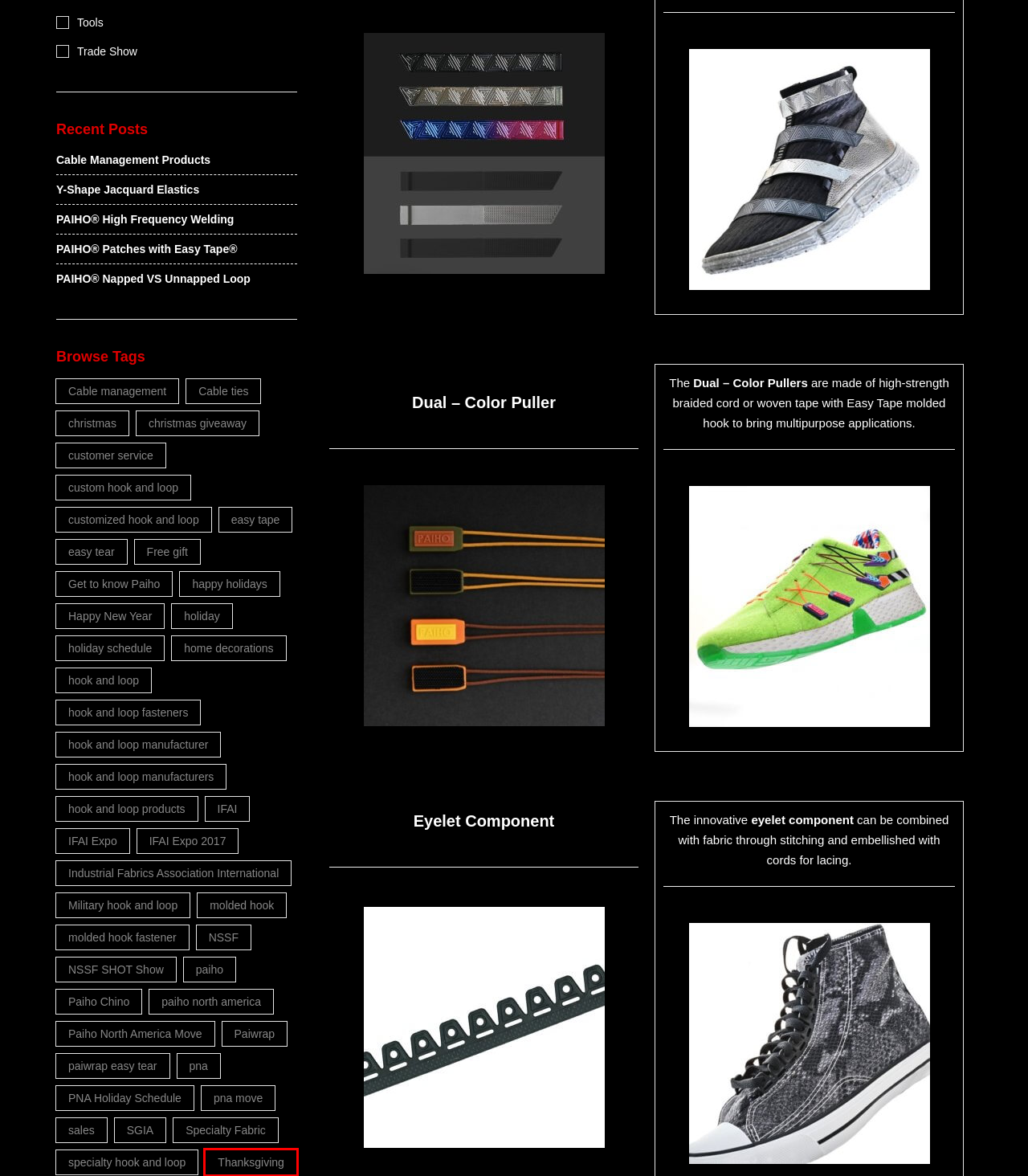Look at the screenshot of a webpage that includes a red bounding box around a UI element. Select the most appropriate webpage description that matches the page seen after clicking the highlighted element. Here are the candidates:
A. Paiho North America Move - PAIHO USA
B. IFAI Expo - PAIHO USA
C. customized hook and loop - PAIHO USA
D. christmas - PAIHO USA
E. NSSF SHOT Show - PAIHO USA
F. Thanksgiving - PAIHO USA
G. hook and loop - PAIHO USA
H. Get to know Paiho - PAIHO USA

F